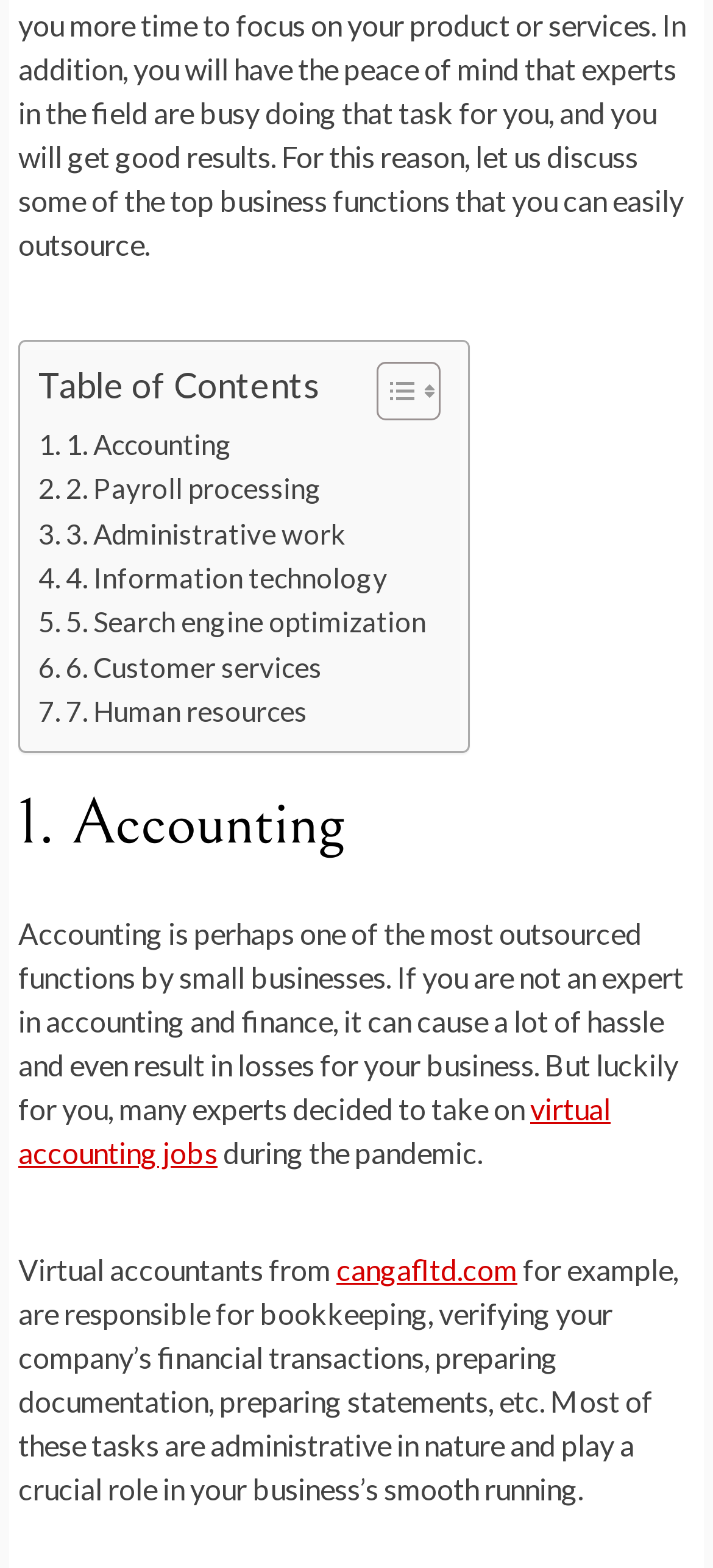Please find the bounding box coordinates of the clickable region needed to complete the following instruction: "View virtual accounting jobs". The bounding box coordinates must consist of four float numbers between 0 and 1, i.e., [left, top, right, bottom].

[0.026, 0.696, 0.856, 0.746]